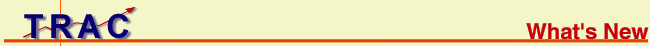Carefully examine the image and provide an in-depth answer to the question: What phrase is written in striking red text?

The logo includes the phrase 'What's New' in striking red text, which emphasizes the organization's focus on providing timely updates and information, and this phrase is written in striking red text.